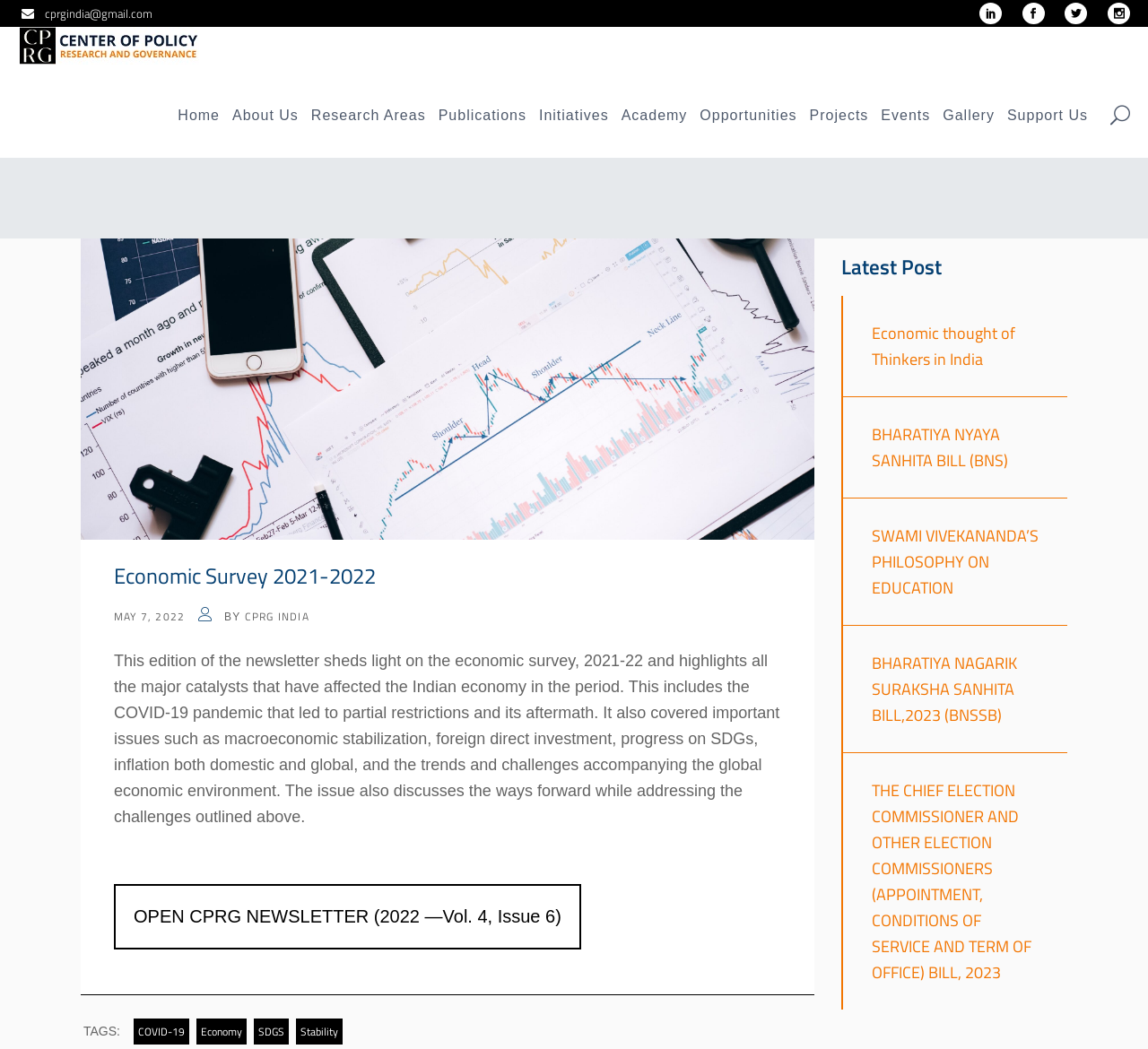Please predict the bounding box coordinates of the element's region where a click is necessary to complete the following instruction: "Read about the 'BHARATIYA NYAYA SANHITA BILL (BNS)'". The coordinates should be represented by four float numbers between 0 and 1, i.e., [left, top, right, bottom].

[0.732, 0.378, 0.93, 0.474]